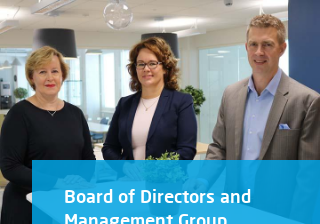Analyze the image and give a detailed response to the question:
What is the attire of the individuals?

The individuals in the image are dressed in professional attire, conveying a sense of leadership and professionalism, which is fitting for their roles in the Board of Directors and Management Group.